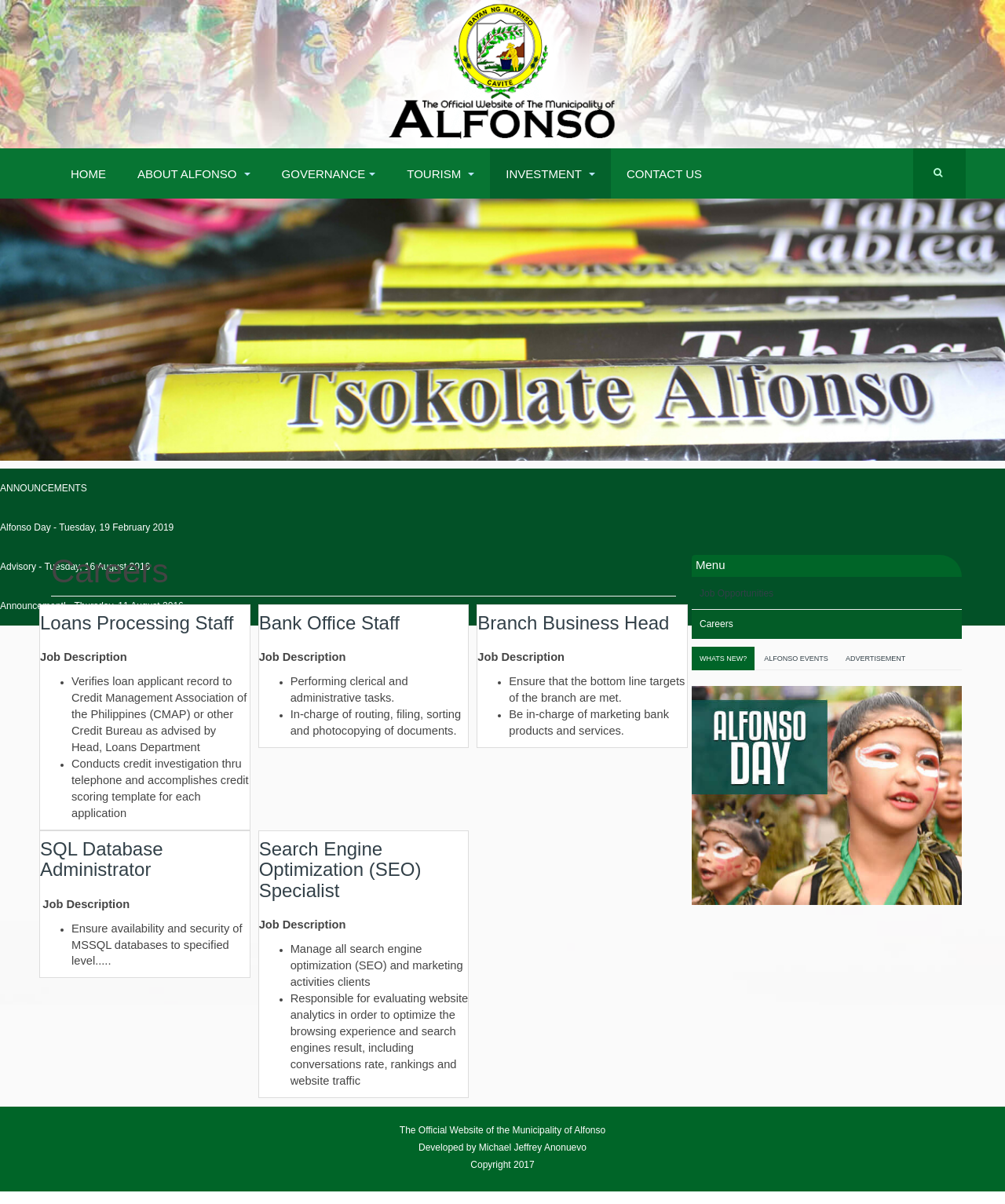Identify the bounding box coordinates of the region that should be clicked to execute the following instruction: "Click HOME".

[0.055, 0.123, 0.121, 0.165]